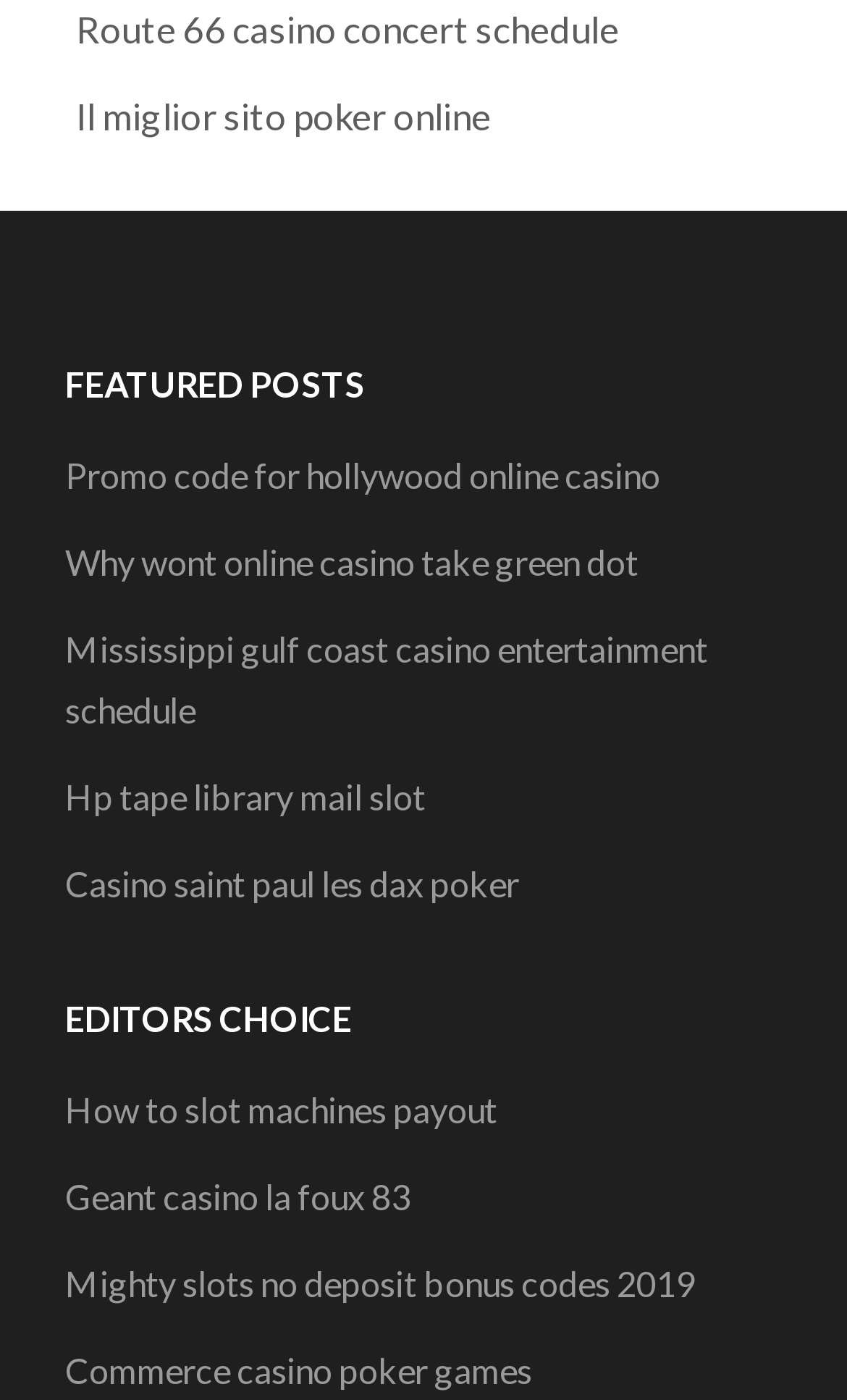What is the common theme among the links on this webpage?
From the image, respond with a single word or phrase.

Casino and poker